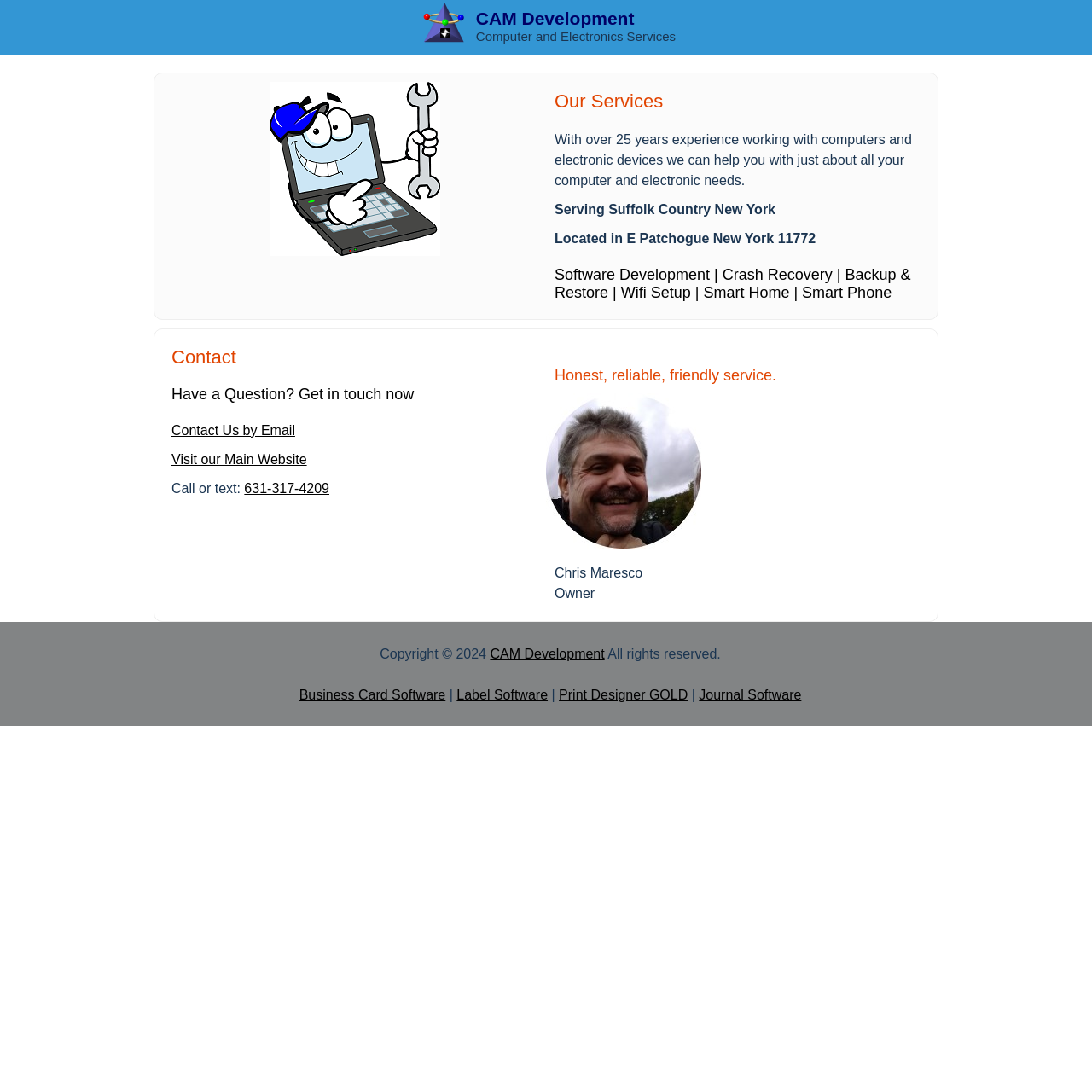What is the location of the company?
Please respond to the question with as much detail as possible.

The location of the company is mentioned in the section 'Our Services' as 'Serving Suffolk Country New York Located in E Patchogue New York 11772'.